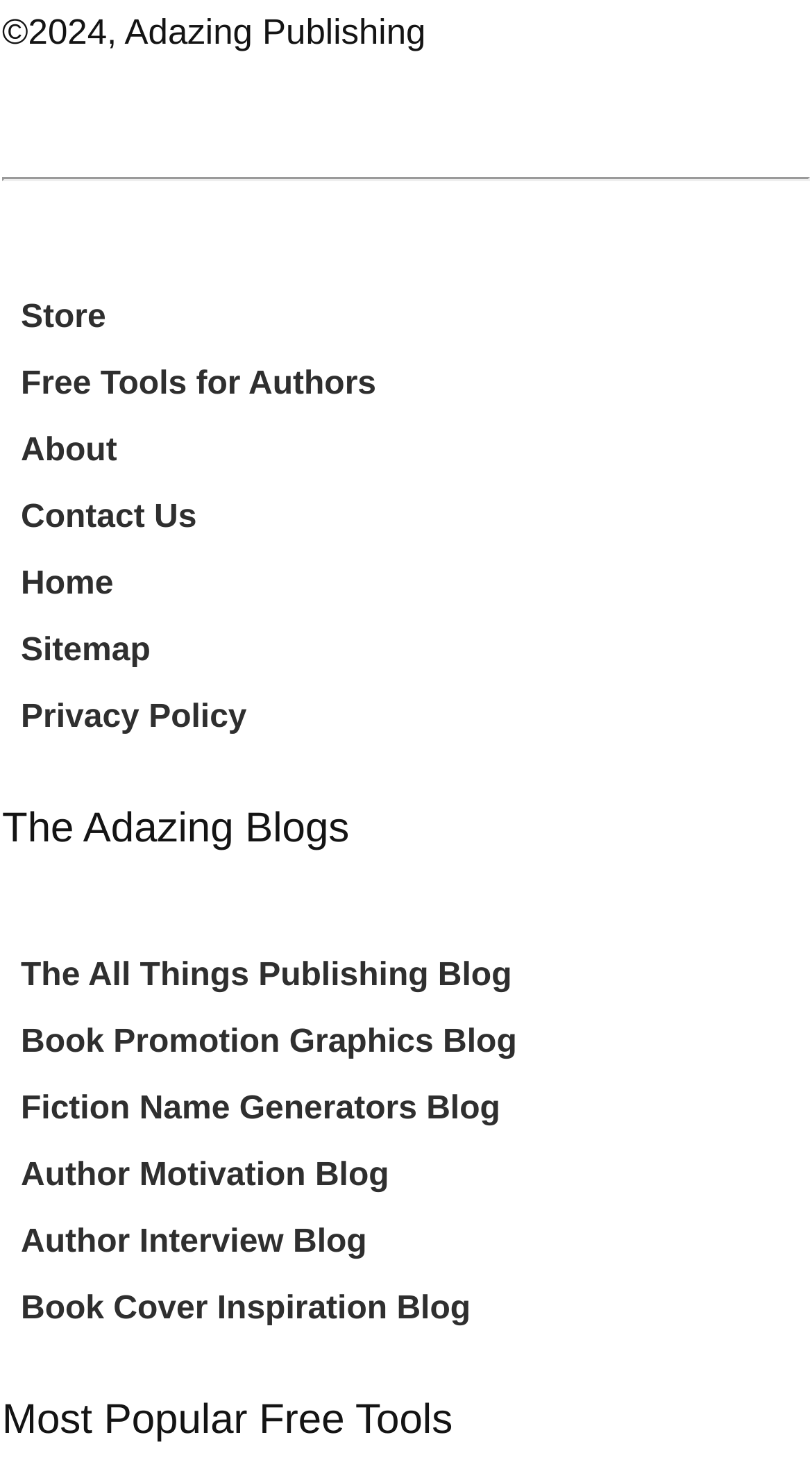From the given element description: "About", find the bounding box for the UI element. Provide the coordinates as four float numbers between 0 and 1, in the order [left, top, right, bottom].

[0.026, 0.284, 0.144, 0.33]